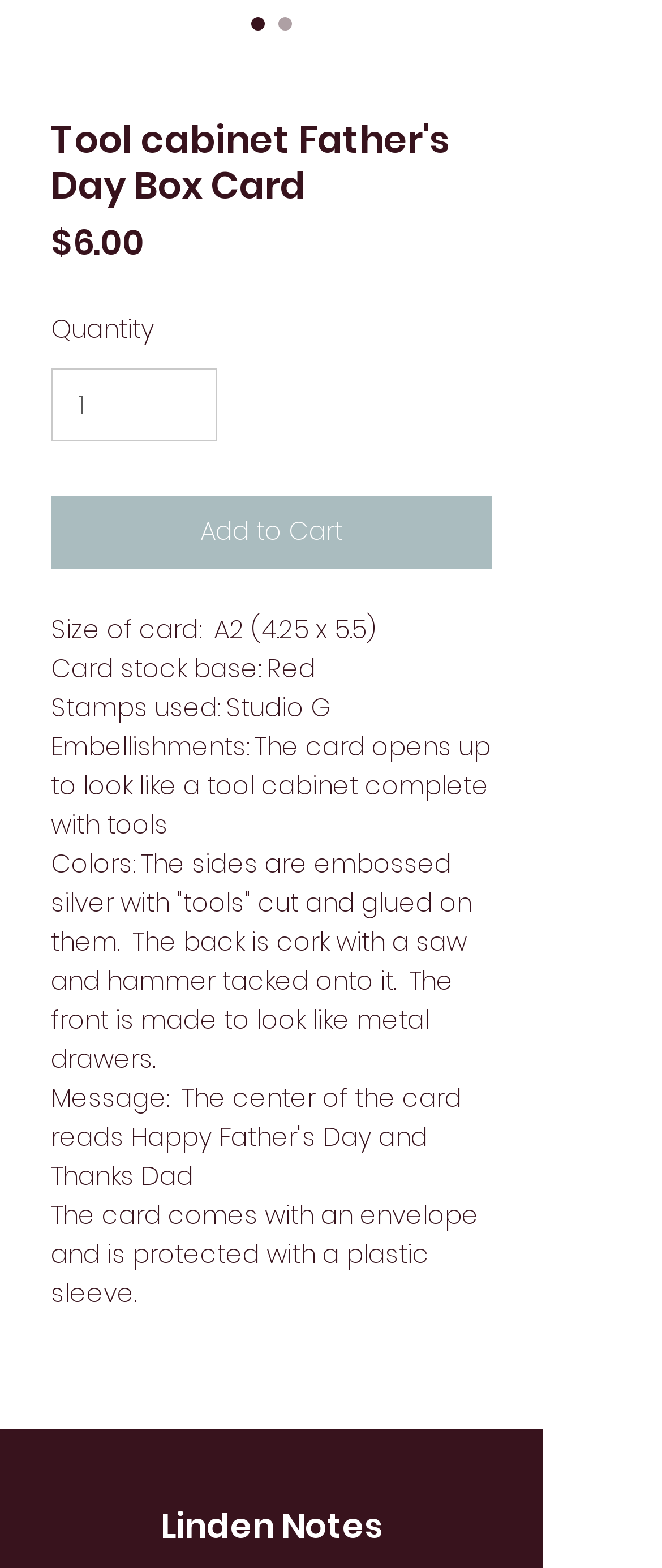Identify the bounding box for the UI element specified in this description: "input value="1" aria-label="Quantity" value="1"". The coordinates must be four float numbers between 0 and 1, formatted as [left, top, right, bottom].

[0.077, 0.234, 0.328, 0.282]